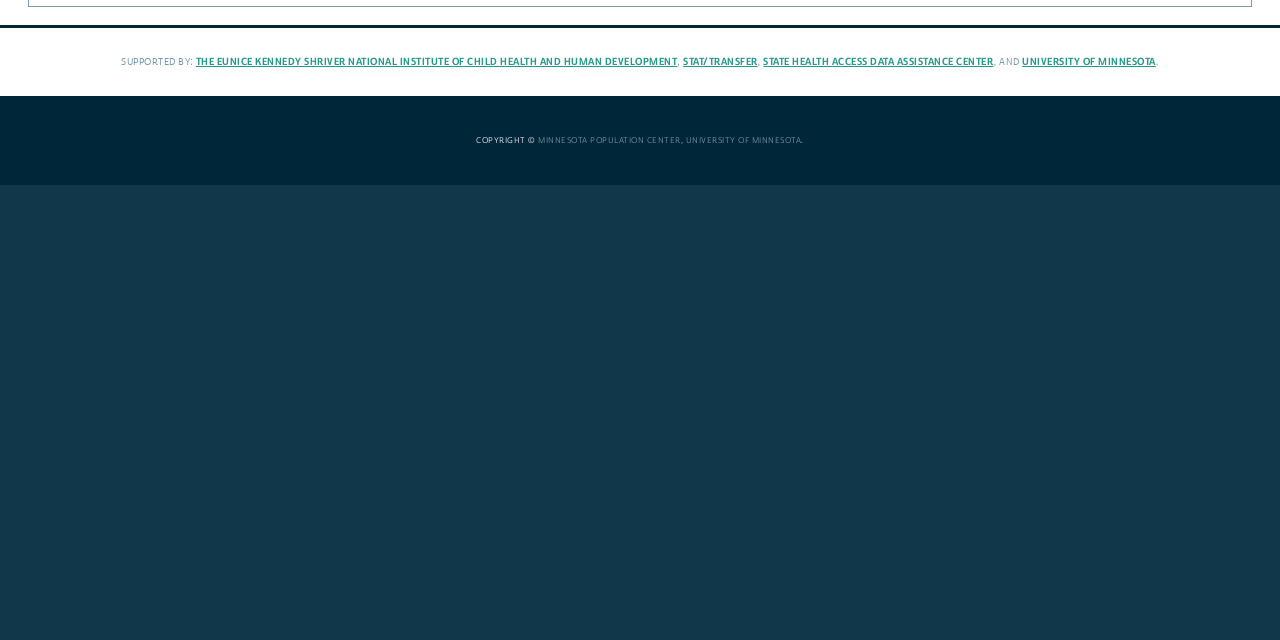Using the provided element description: "Resources", determine the bounding box coordinates of the corresponding UI element in the screenshot.

None